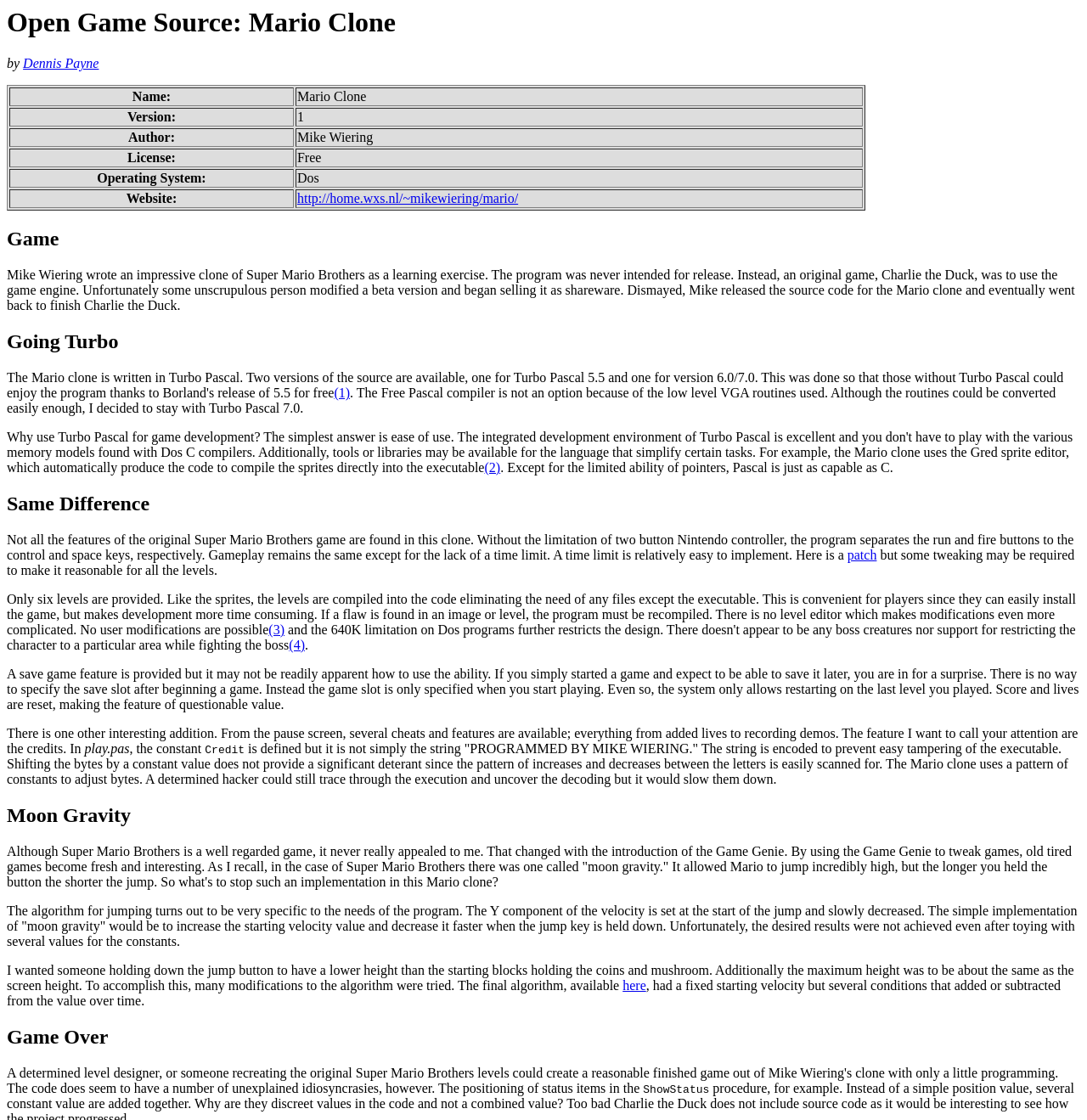Please answer the following question using a single word or phrase: 
How many levels are provided in the game?

Six